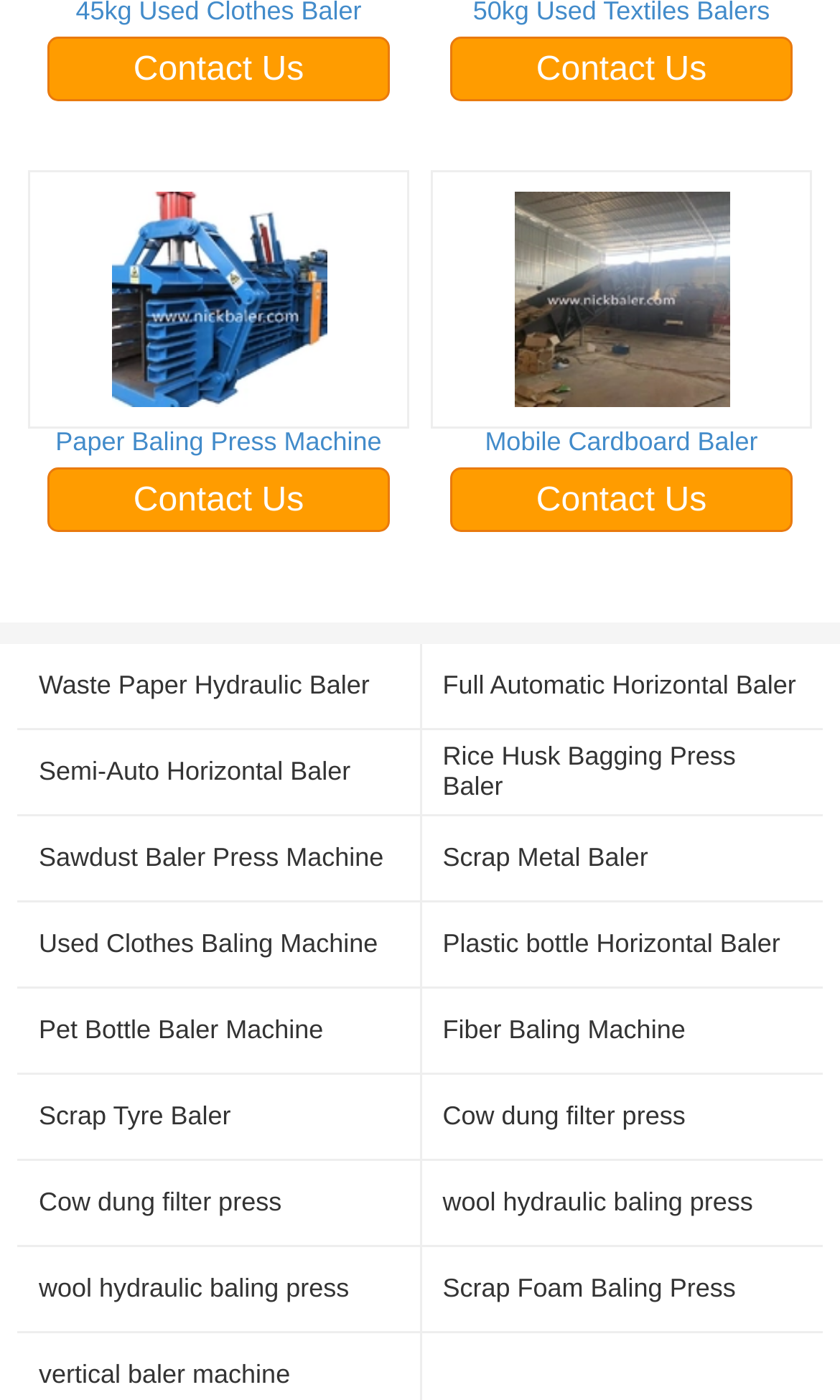Extract the bounding box for the UI element that matches this description: "Mobile Cardboard Baler".

[0.513, 0.121, 0.967, 0.326]